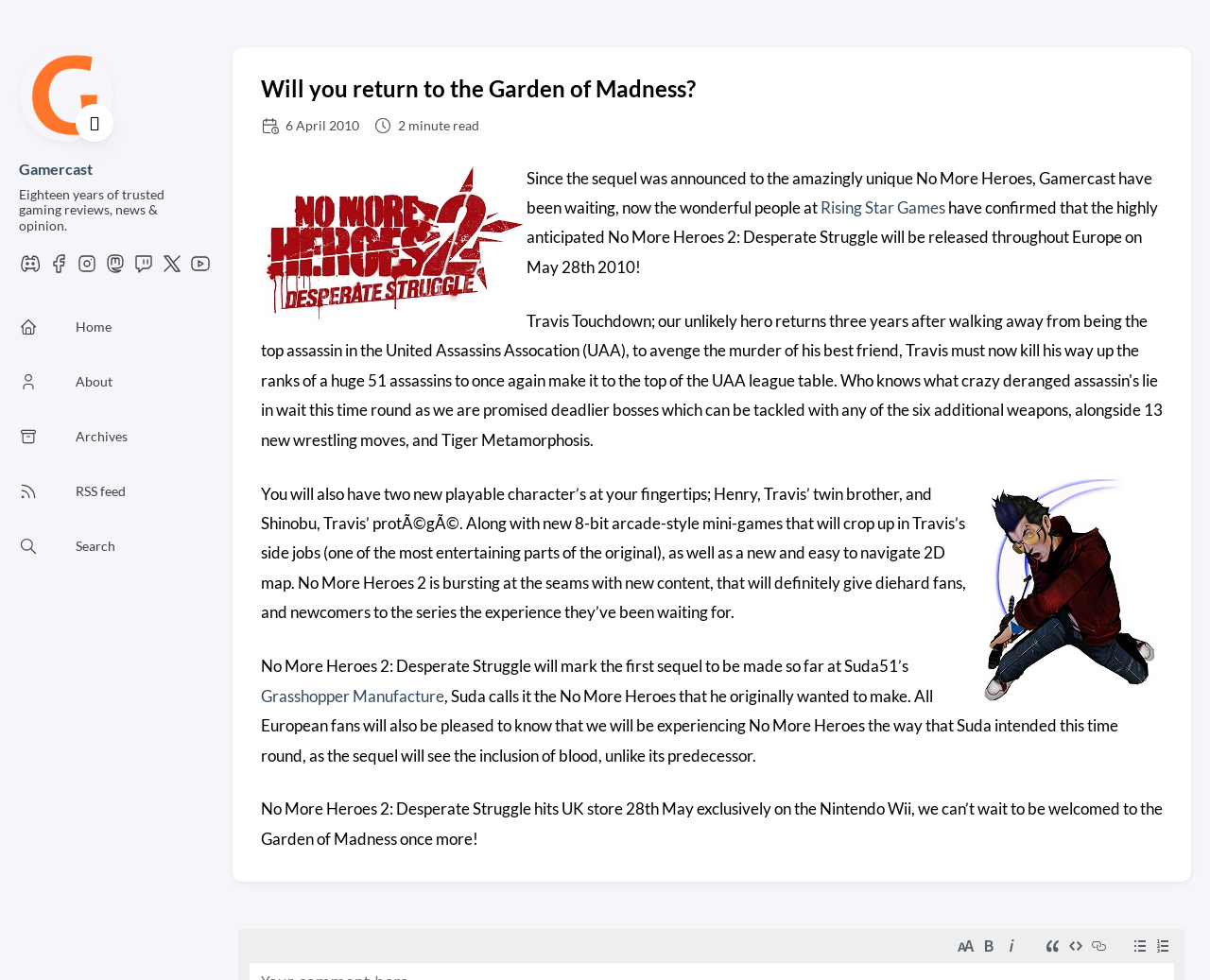Identify the coordinates of the bounding box for the element that must be clicked to accomplish the instruction: "visit about page".

None